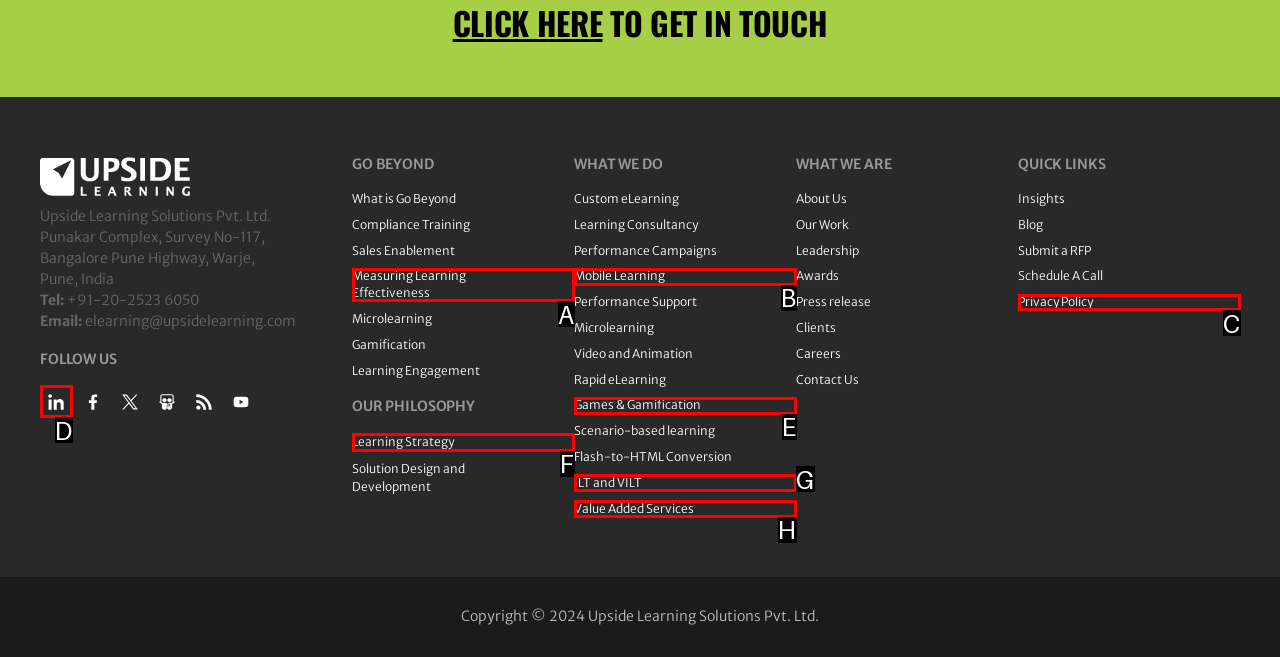Pick the HTML element that corresponds to the description: Learning Strategy
Answer with the letter of the correct option from the given choices directly.

F